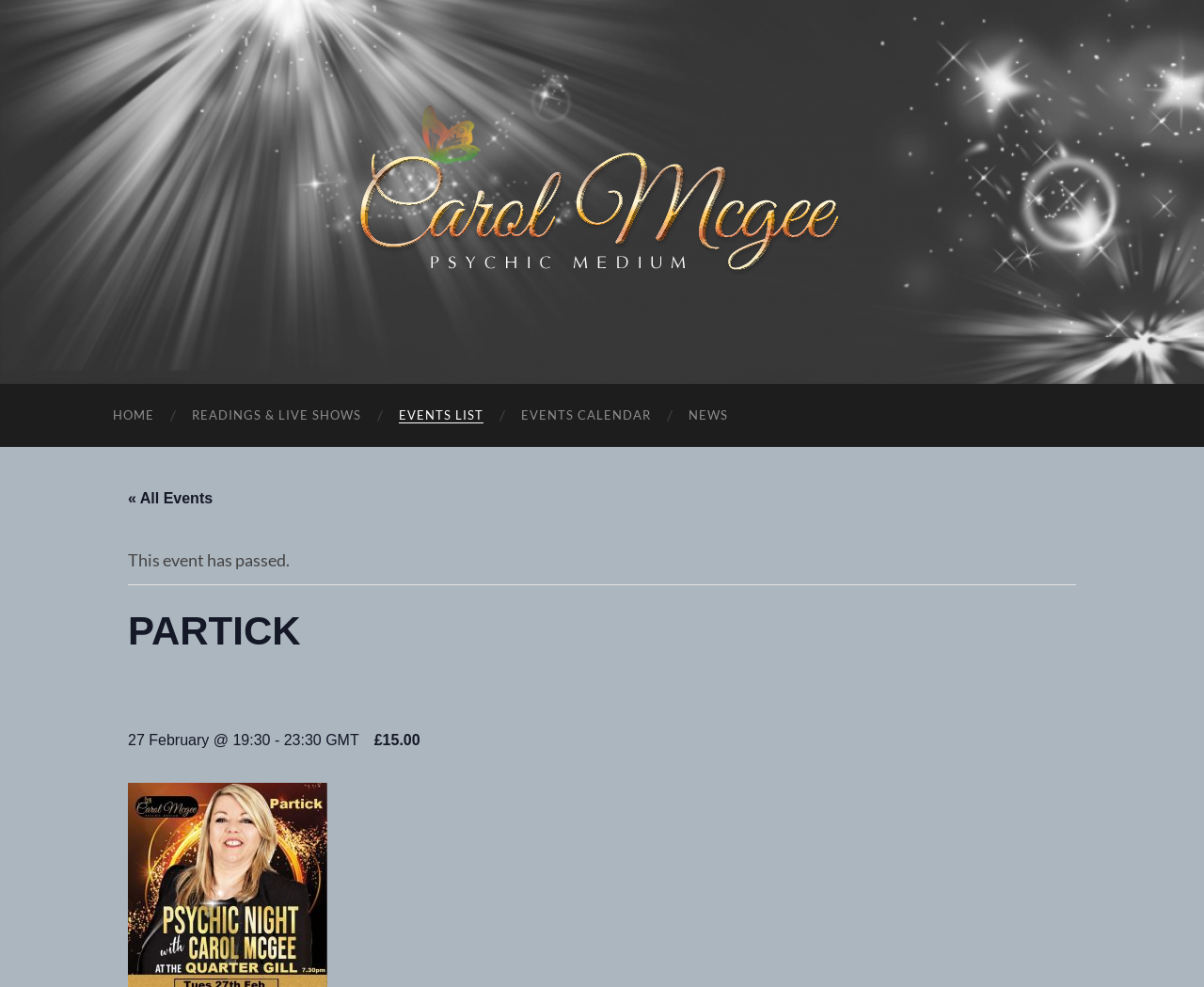Given the description parent_node: Search name="s" placeholder="Search", predict the bounding box coordinates of the UI element. Ensure the coordinates are in the format (top-left x, top-left y, bottom-right x, bottom-right y) and all values are between 0 and 1.

None